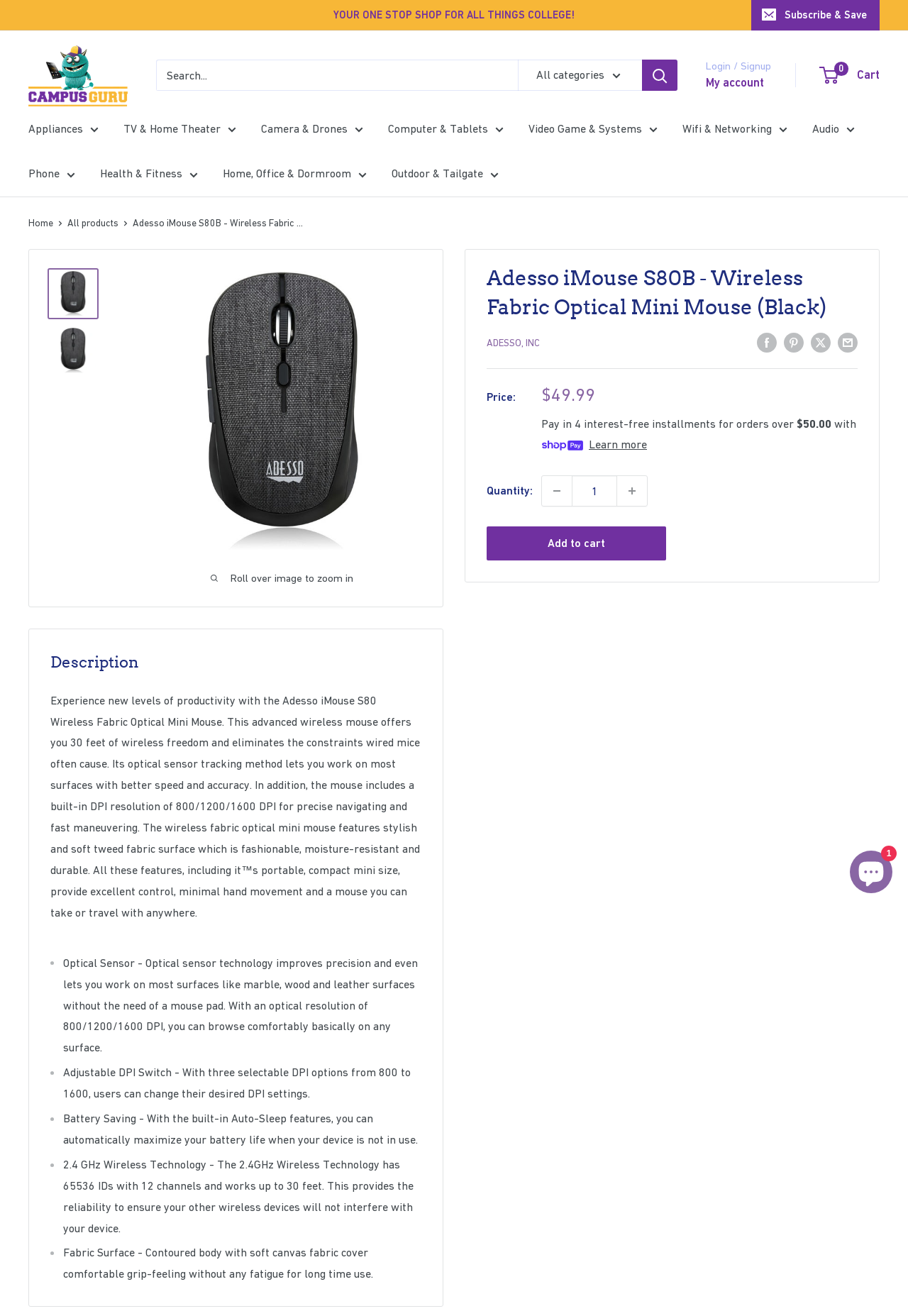What is the name of the product on this webpage?
Kindly give a detailed and elaborate answer to the question.

I determined the answer by looking at the heading element with the text 'Adesso iMouse S80B - Wireless Fabric Optical Mini Mouse (Black)' which is likely to be the product name.